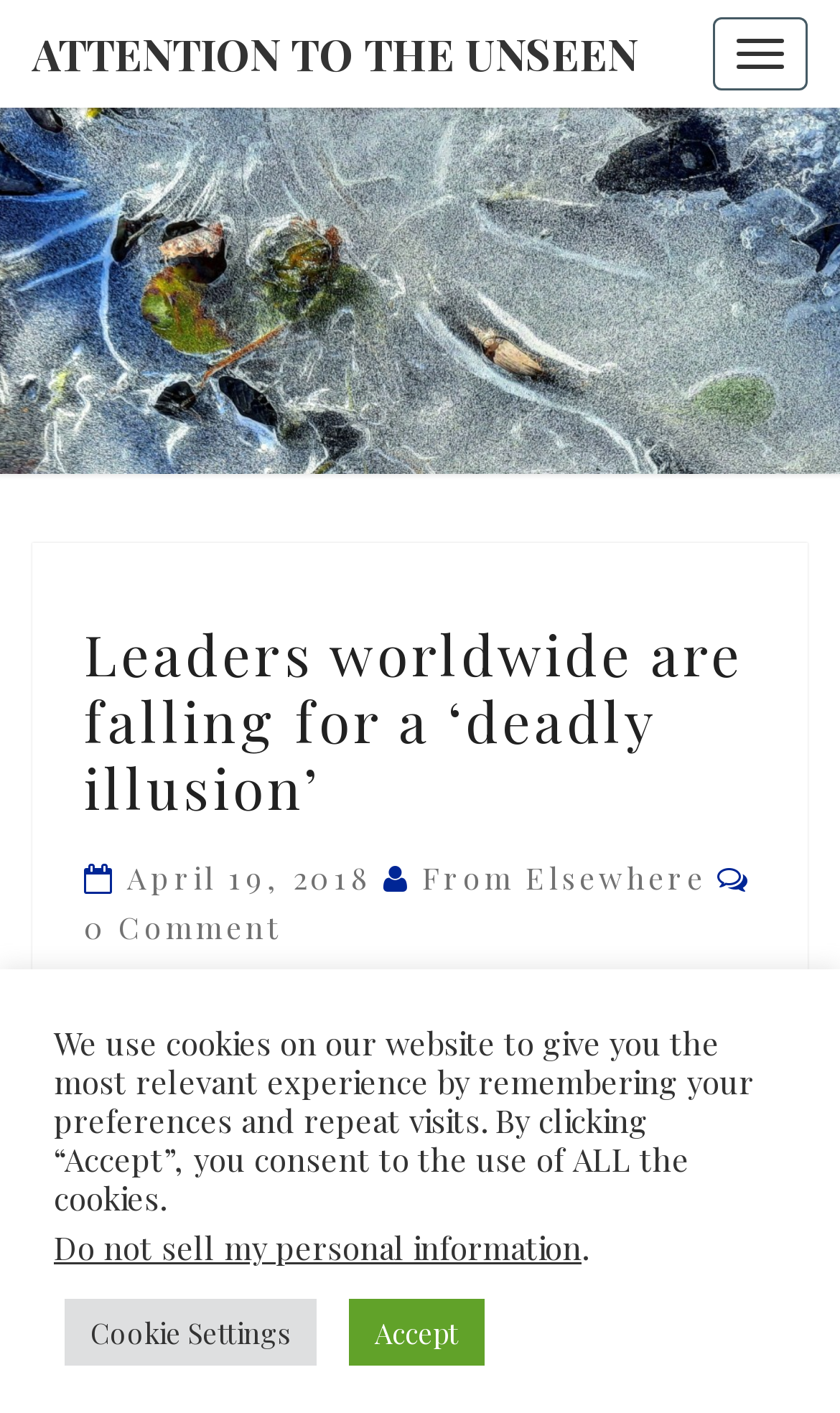Using the given element description, provide the bounding box coordinates (top-left x, top-left y, bottom-right x, bottom-right y) for the corresponding UI element in the screenshot: parent_node: MENU aria-label="Menu"

None